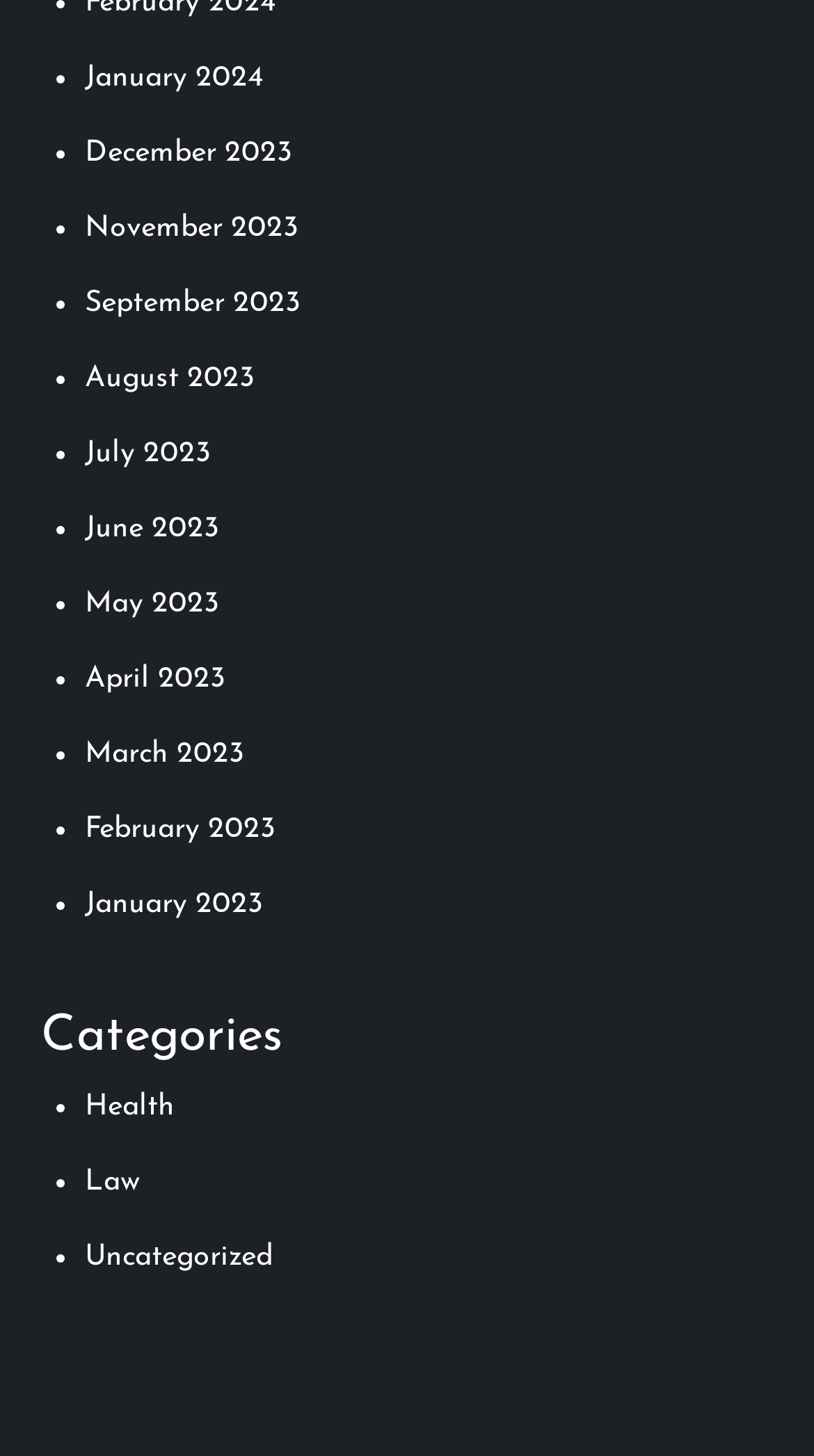Refer to the element description Health and identify the corresponding bounding box in the screenshot. Format the coordinates as (top-left x, top-left y, bottom-right x, bottom-right y) with values in the range of 0 to 1.

[0.104, 0.75, 0.214, 0.771]